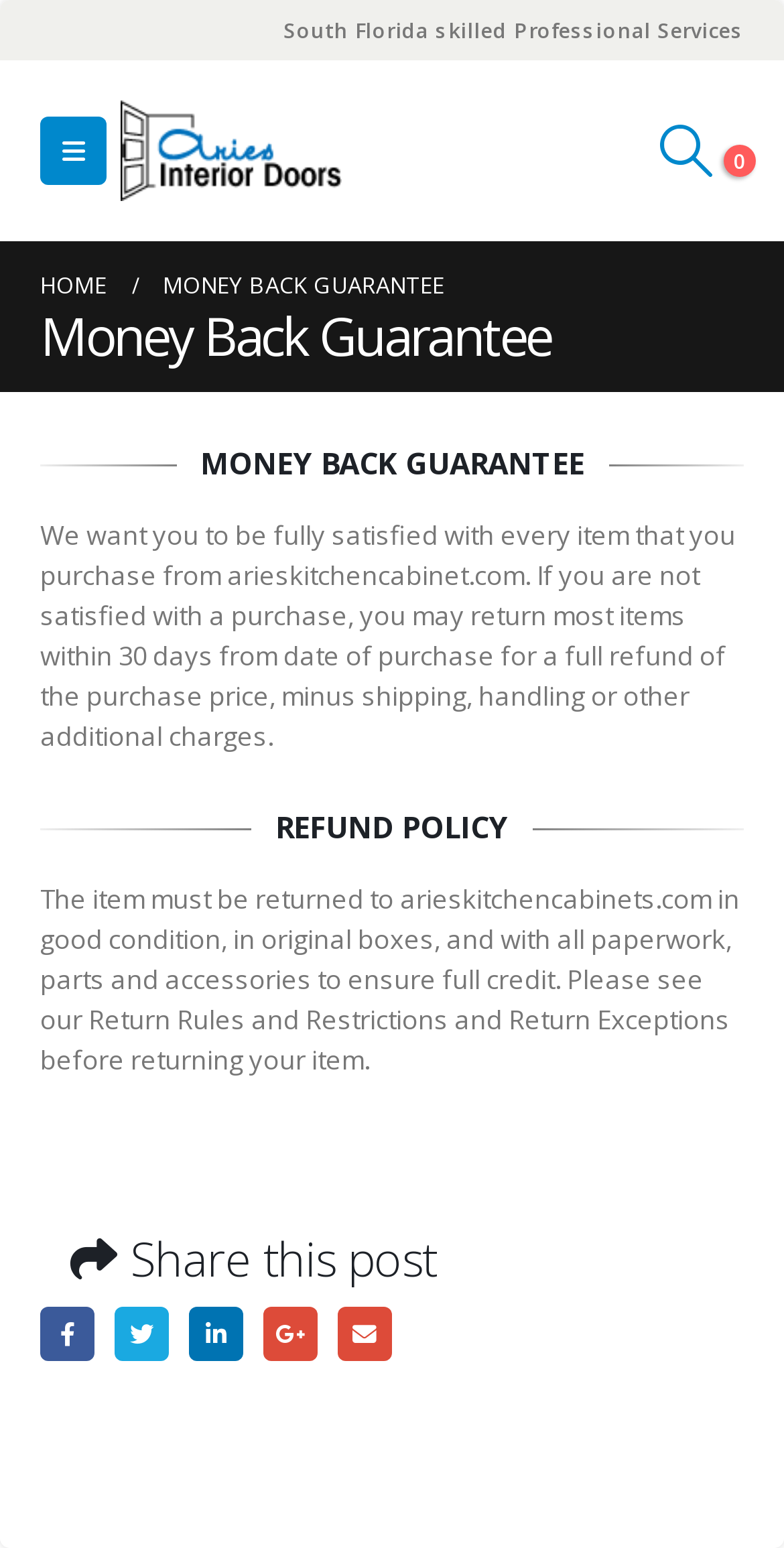Please specify the bounding box coordinates of the clickable region to carry out the following instruction: "Share this post on Facebook". The coordinates should be four float numbers between 0 and 1, in the format [left, top, right, bottom].

[0.051, 0.844, 0.121, 0.879]